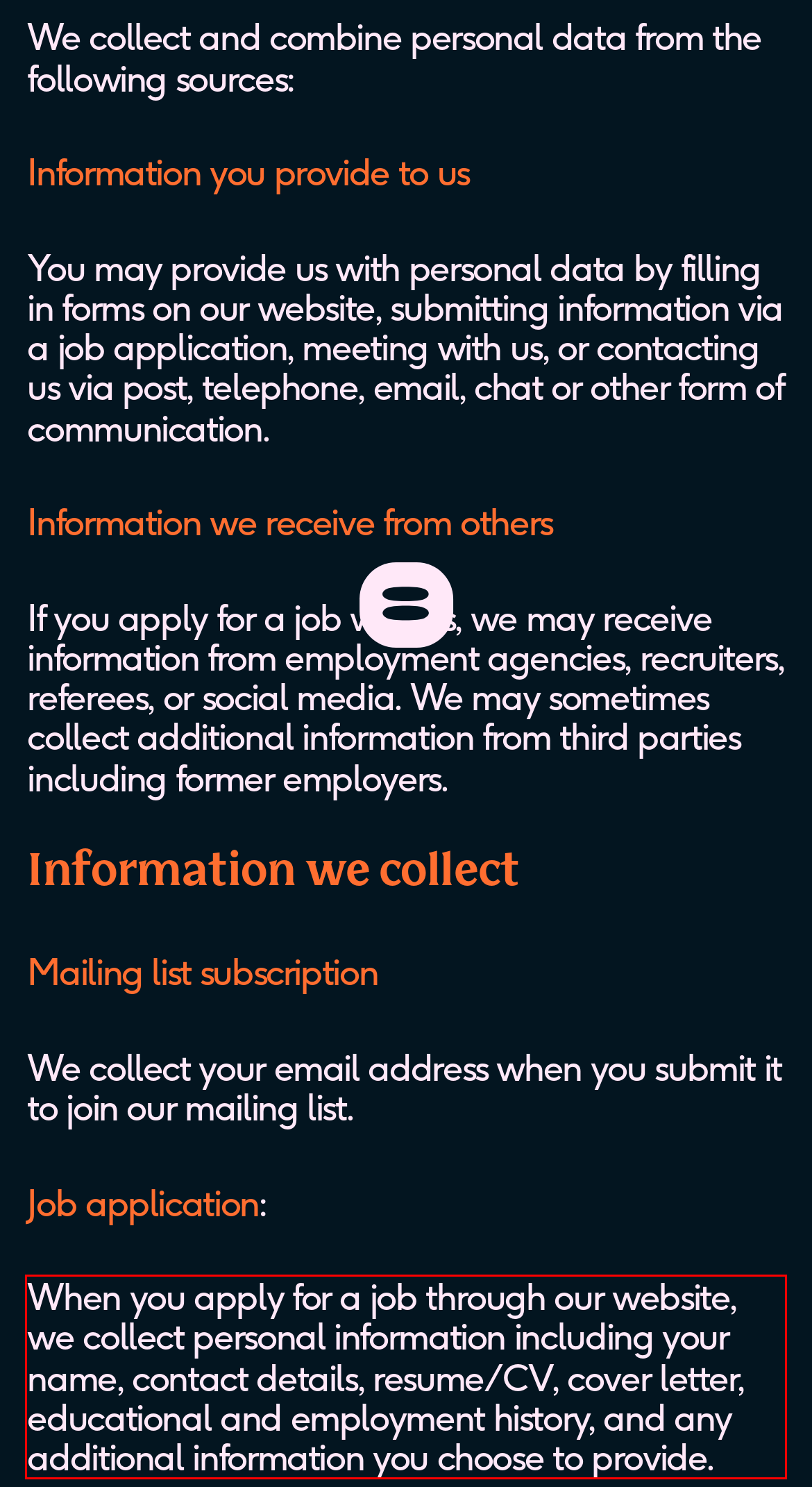Please identify and extract the text content from the UI element encased in a red bounding box on the provided webpage screenshot.

When you apply for a job through our website, we collect personal information including your name, contact details, resume/CV, cover letter, educational and employment history, and any additional information you choose to provide.